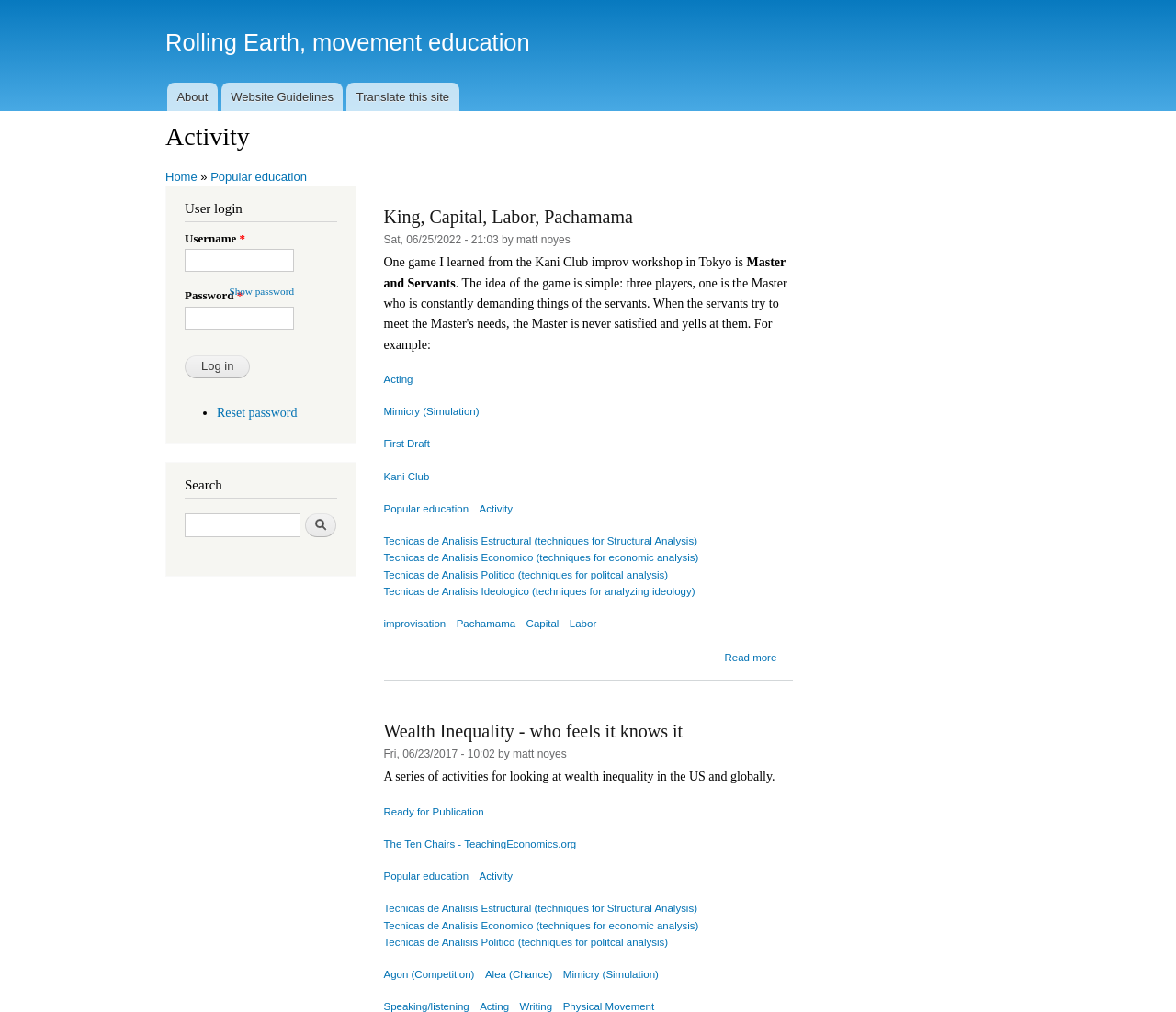Identify the bounding box coordinates of the clickable region to carry out the given instruction: "Close the popup".

None